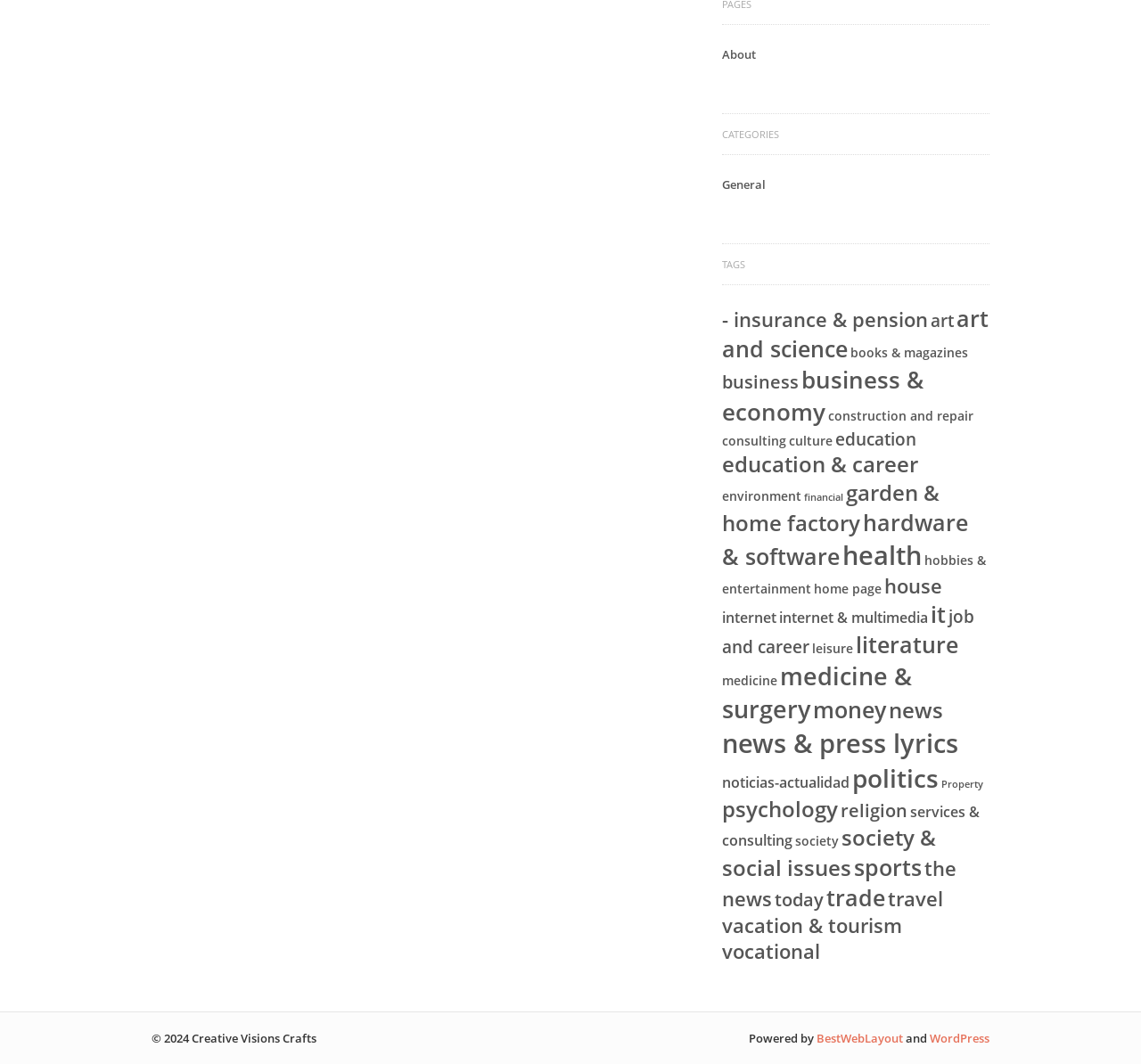Determine the bounding box coordinates of the element that should be clicked to execute the following command: "View the 'health' section".

[0.738, 0.505, 0.808, 0.539]